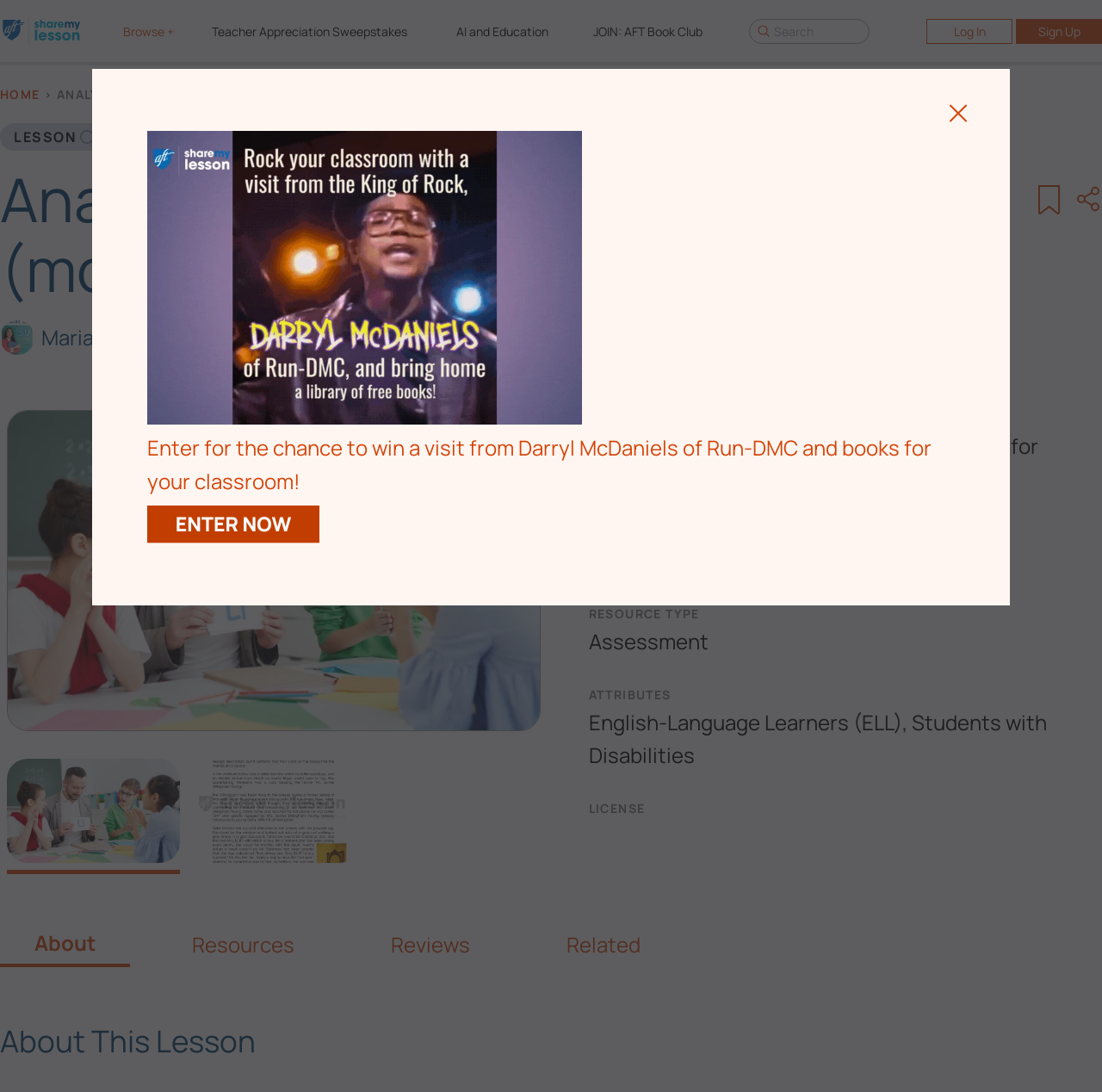What is the subject of this lesson?
Please give a detailed answer to the question using the information shown in the image.

The subject of this lesson is English Language Arts, as specified in the section below the breadcrumb navigation, where it is listed as 'SUBJECT'.